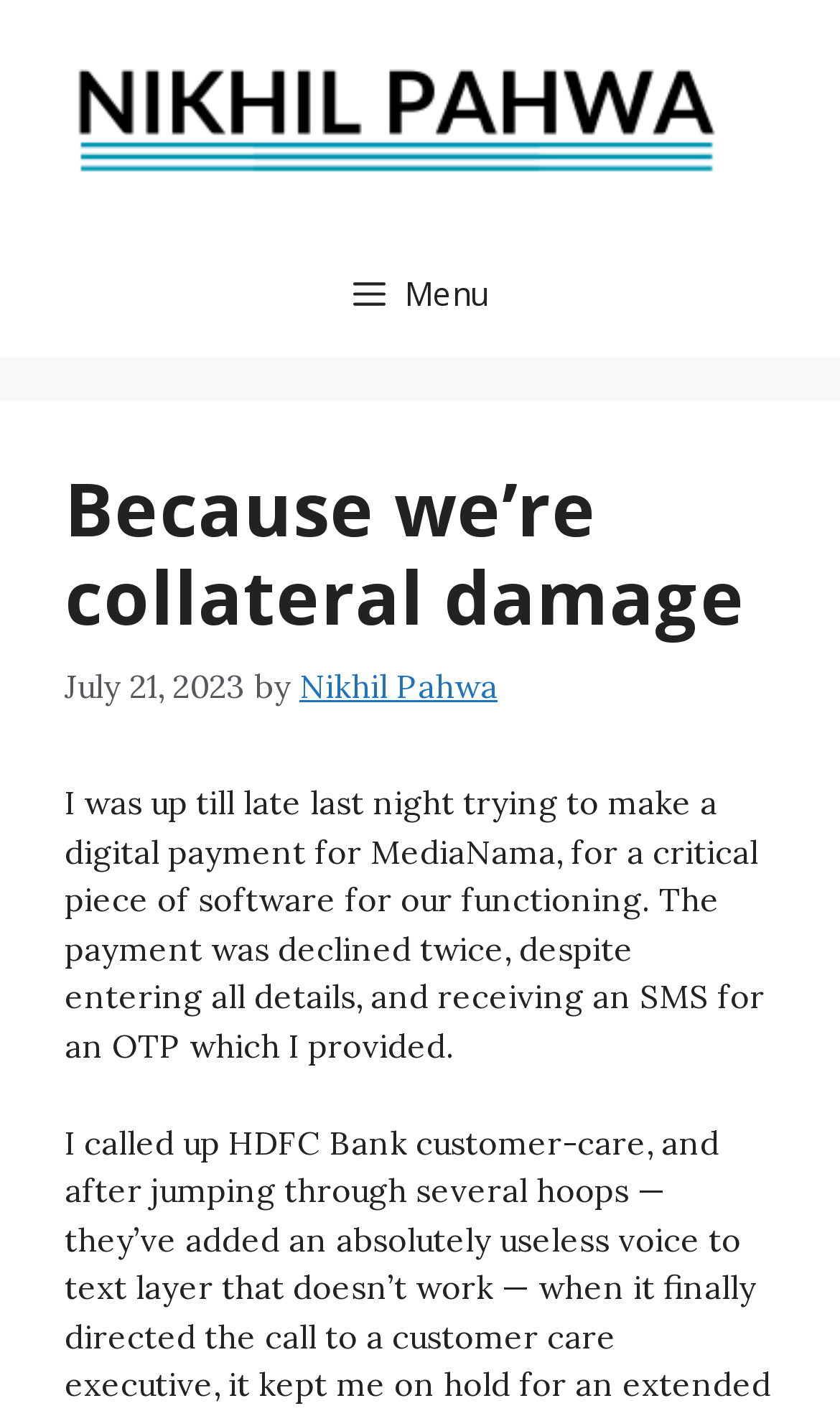What is the author trying to do?
Could you give a comprehensive explanation in response to this question?

I found the answer by reading the static text element which is a child of the header element, and it describes the author's attempt to make a digital payment for MediaNama.